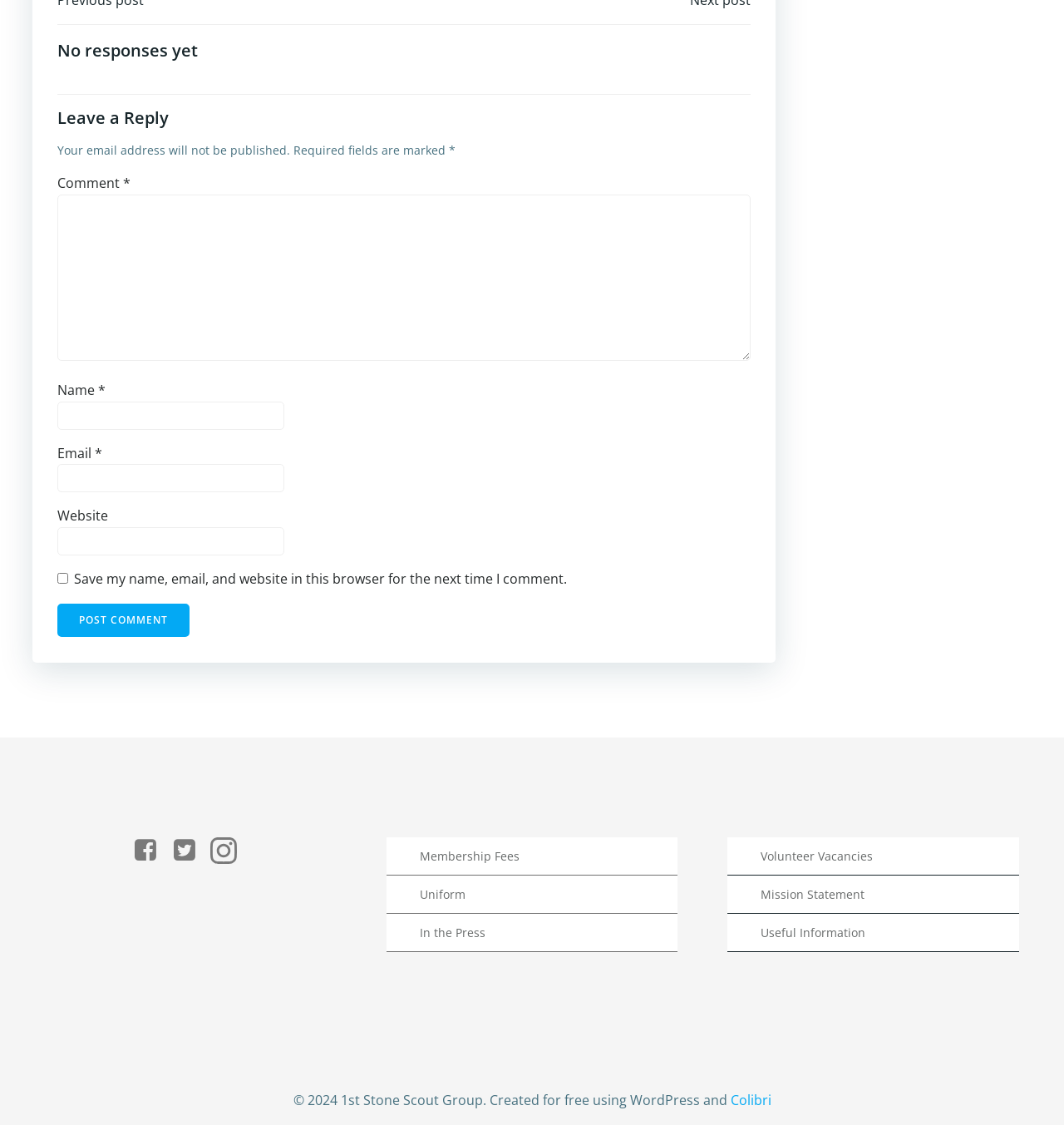Please locate the bounding box coordinates of the element that should be clicked to complete the given instruction: "Visit the Membership Fees page".

[0.363, 0.744, 0.637, 0.778]